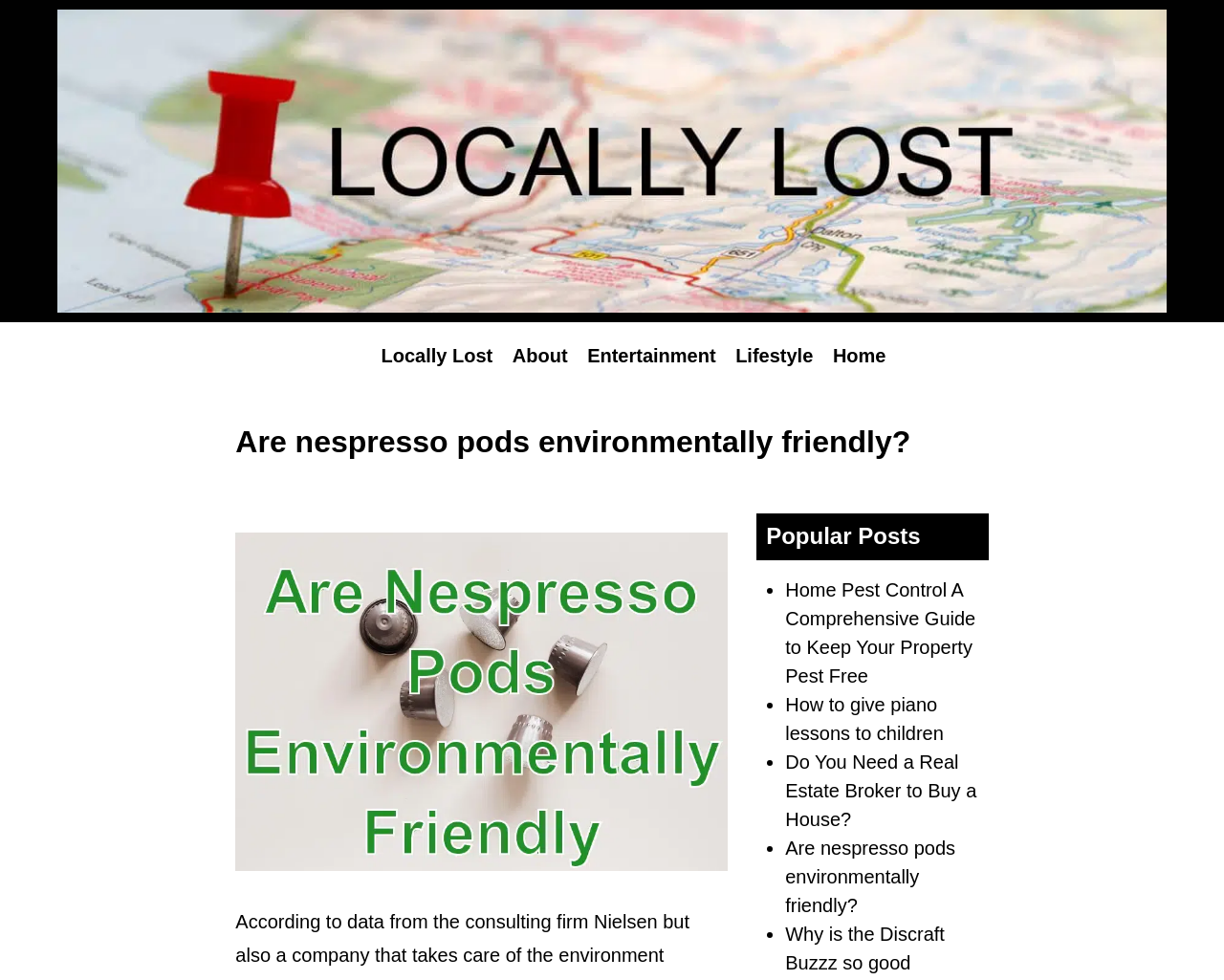Predict the bounding box for the UI component with the following description: "alt="WPO Image"".

[0.023, 0.0, 0.977, 0.329]